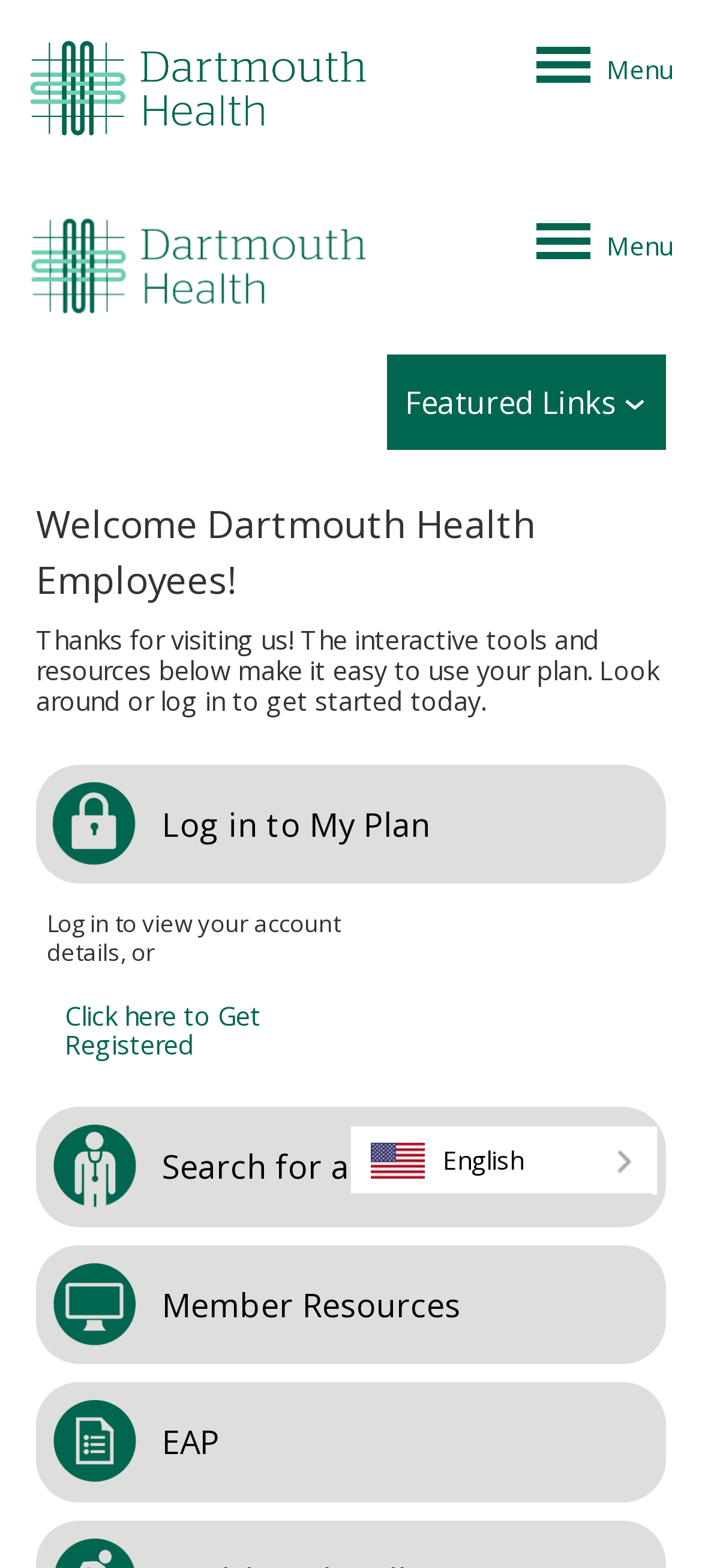Pinpoint the bounding box coordinates of the element to be clicked to execute the instruction: "Get registered for an account".

[0.067, 0.625, 0.528, 0.691]